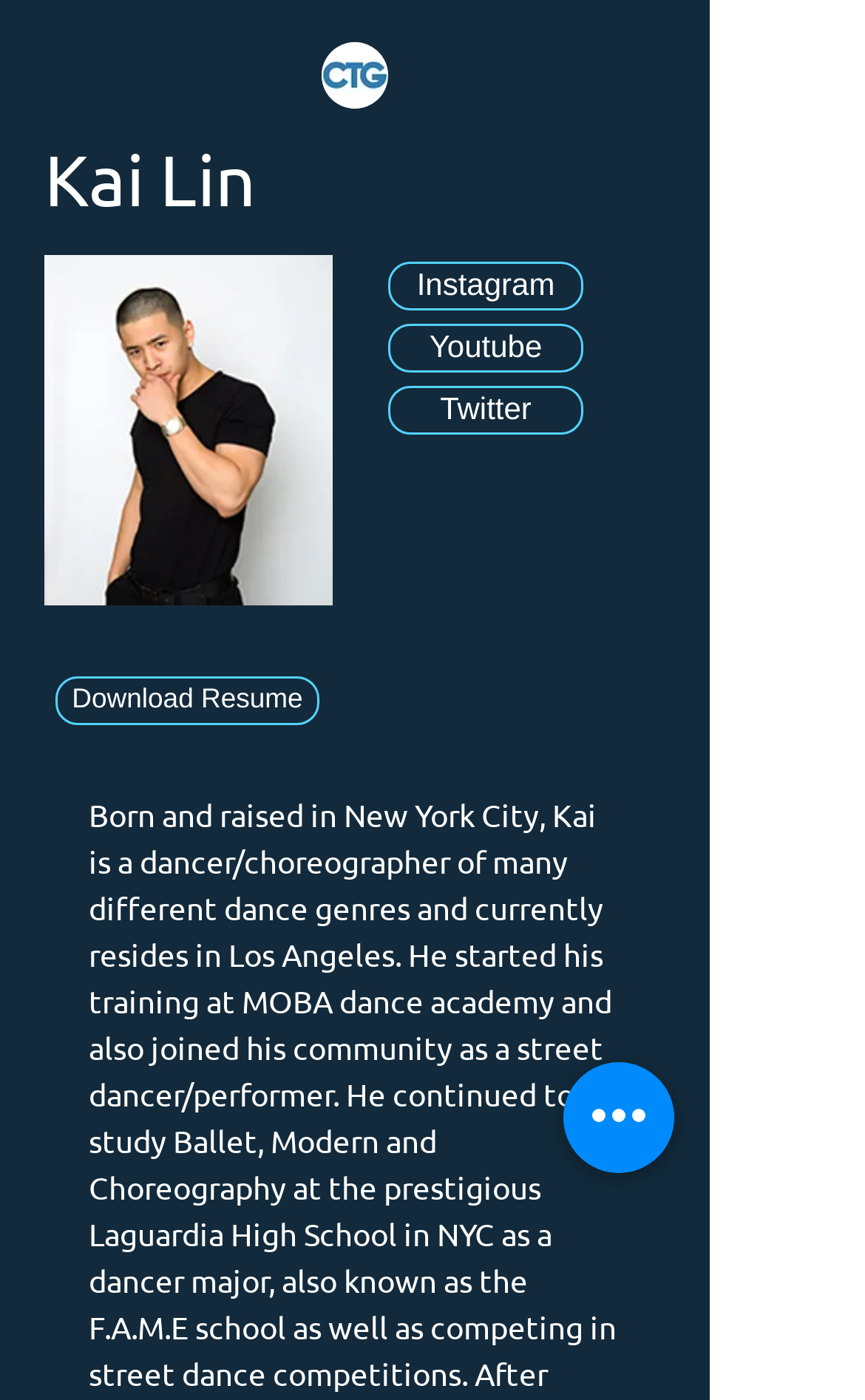Using the provided element description: "Download Resume", determine the bounding box coordinates of the corresponding UI element in the screenshot.

[0.064, 0.483, 0.369, 0.518]